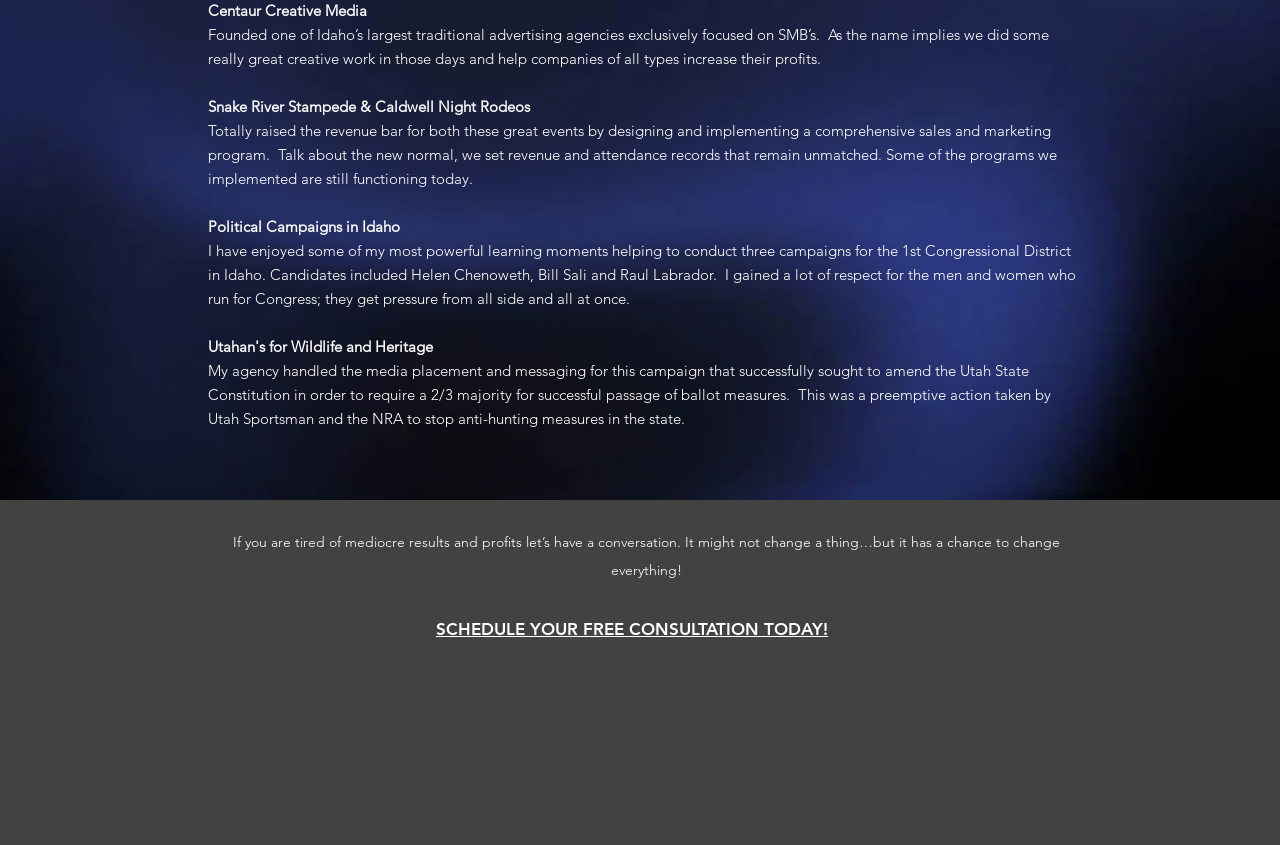Based on what you see in the screenshot, provide a thorough answer to this question: How many events are mentioned on the webpage?

The webpage mentions three events: Snake River Stampede & Caldwell Night Rodeos, Political Campaigns in Idaho, and Utah State Constitution amendment campaign.